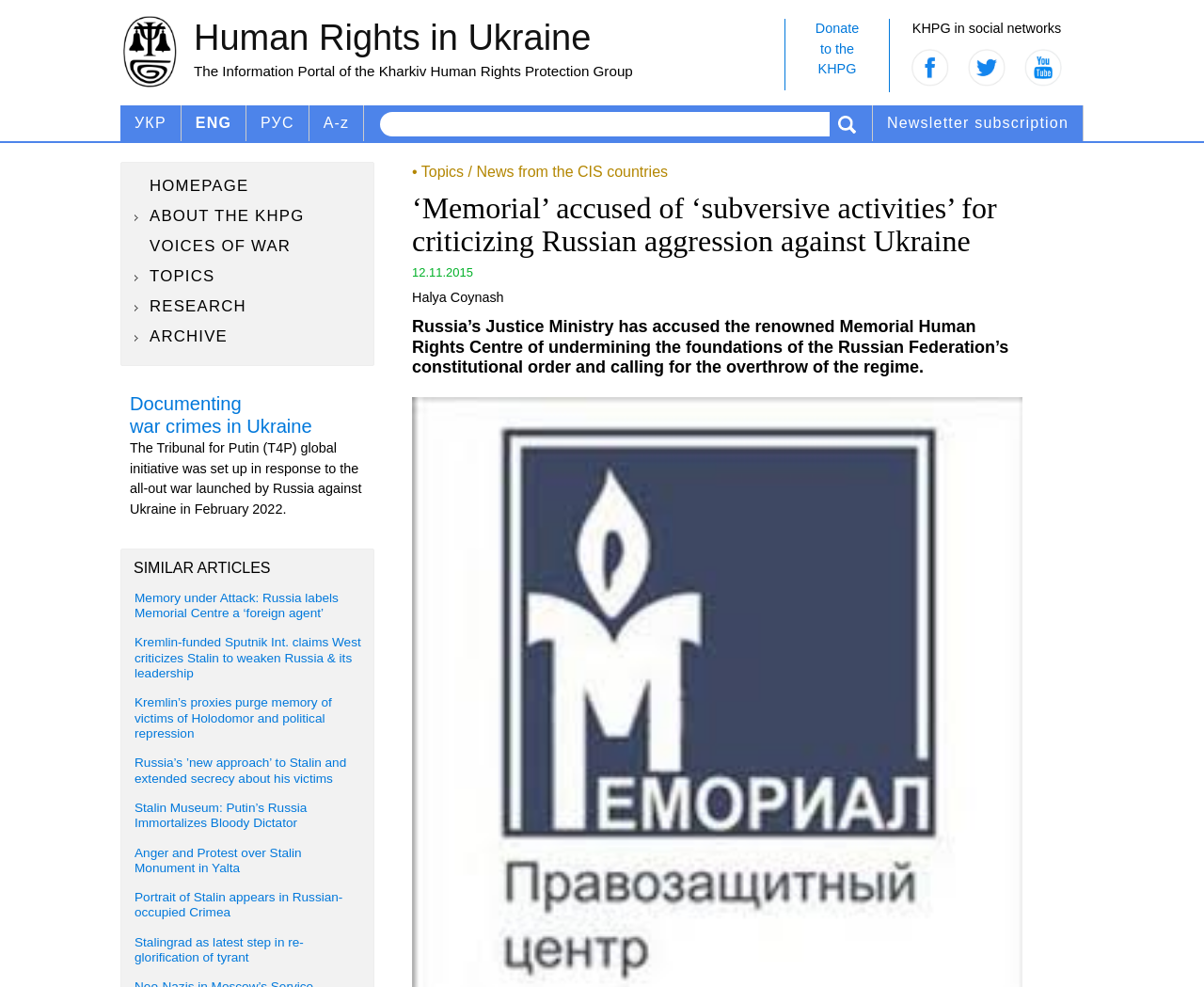Identify the bounding box coordinates necessary to click and complete the given instruction: "Visit the HOMEPAGE".

[0.105, 0.177, 0.31, 0.2]